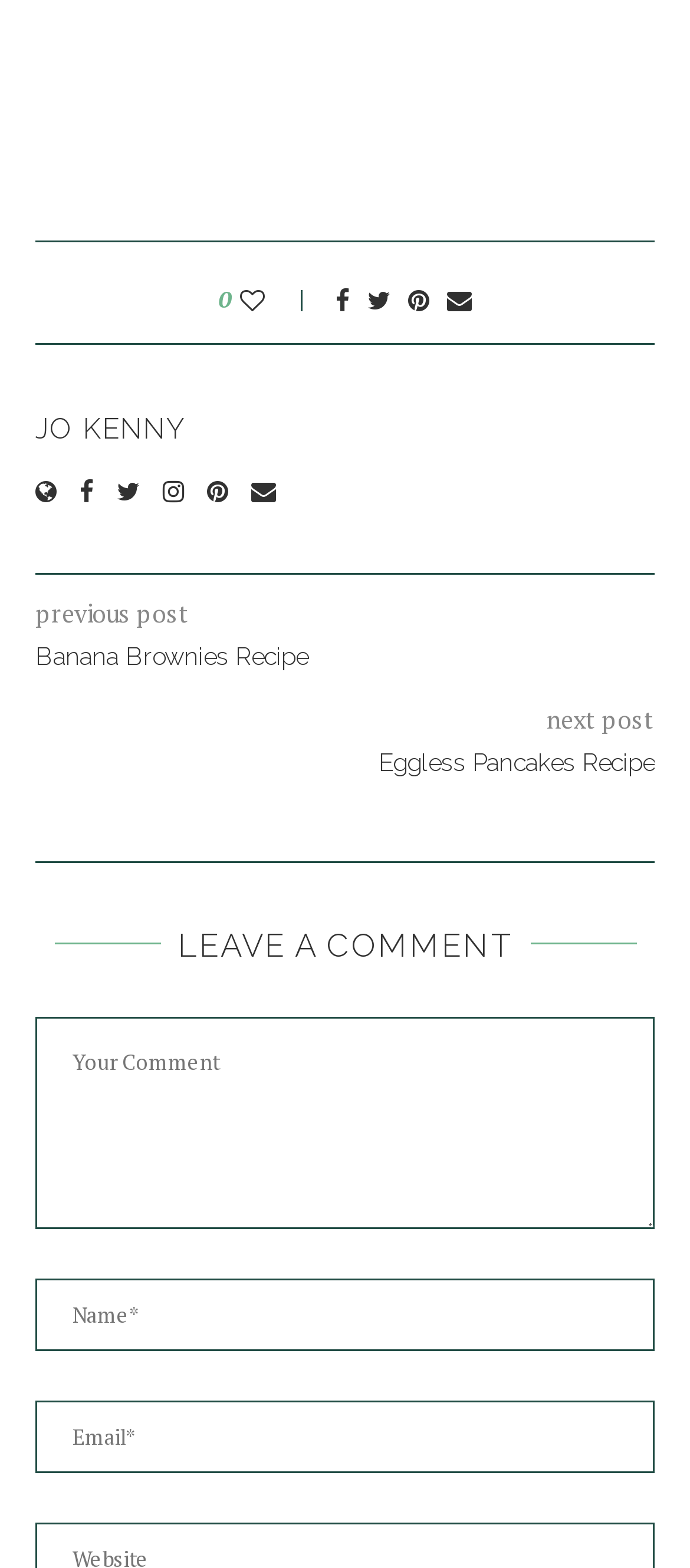How many social media links are there?
Provide a detailed answer to the question using information from the image.

There are five social media links located at the top of the webpage, represented by icons with OCR text '', '', '', '', and ''.